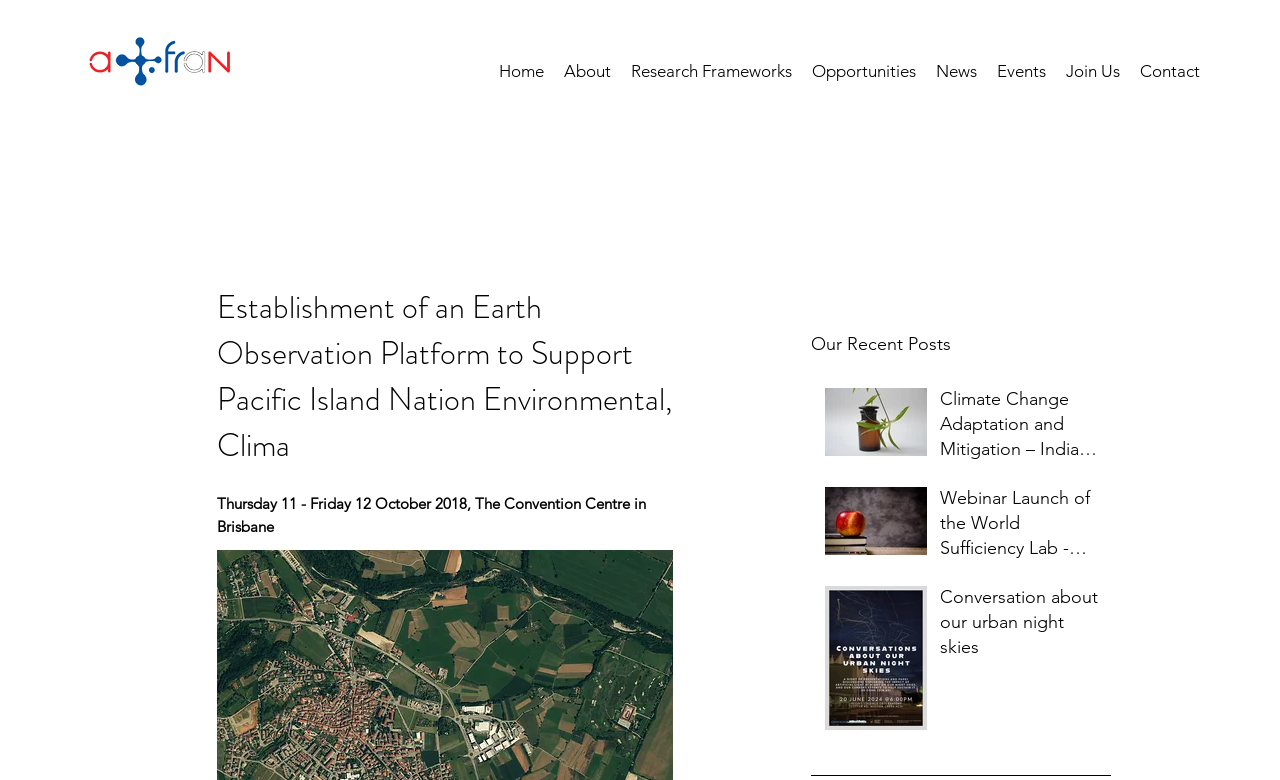What is the title of the event on October 11-12, 2018?
Look at the image and respond with a single word or a short phrase.

Establishment of an Earth Observation Platform